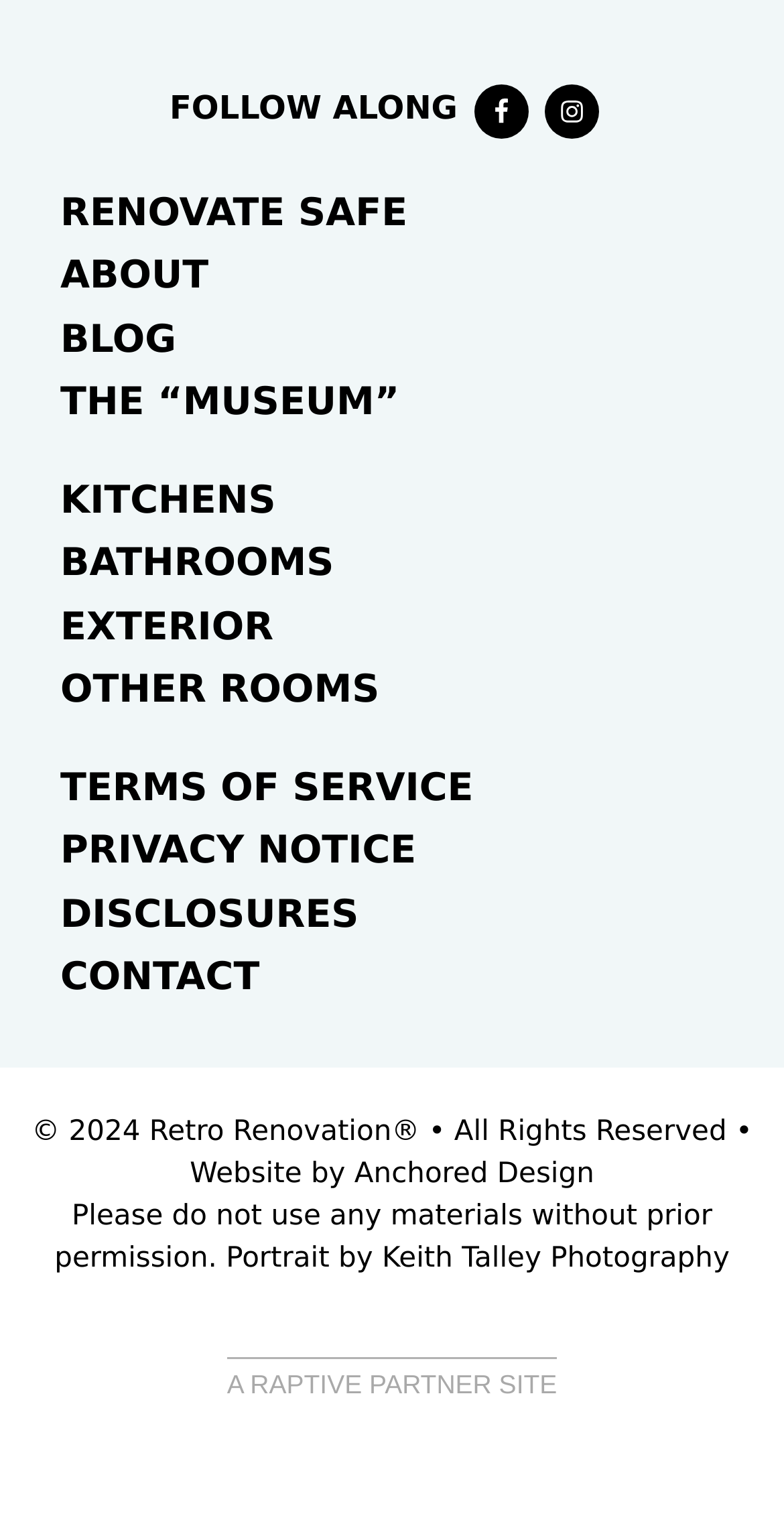Determine the coordinates of the bounding box that should be clicked to complete the instruction: "Explore the museum". The coordinates should be represented by four float numbers between 0 and 1: [left, top, right, bottom].

[0.077, 0.248, 0.51, 0.277]